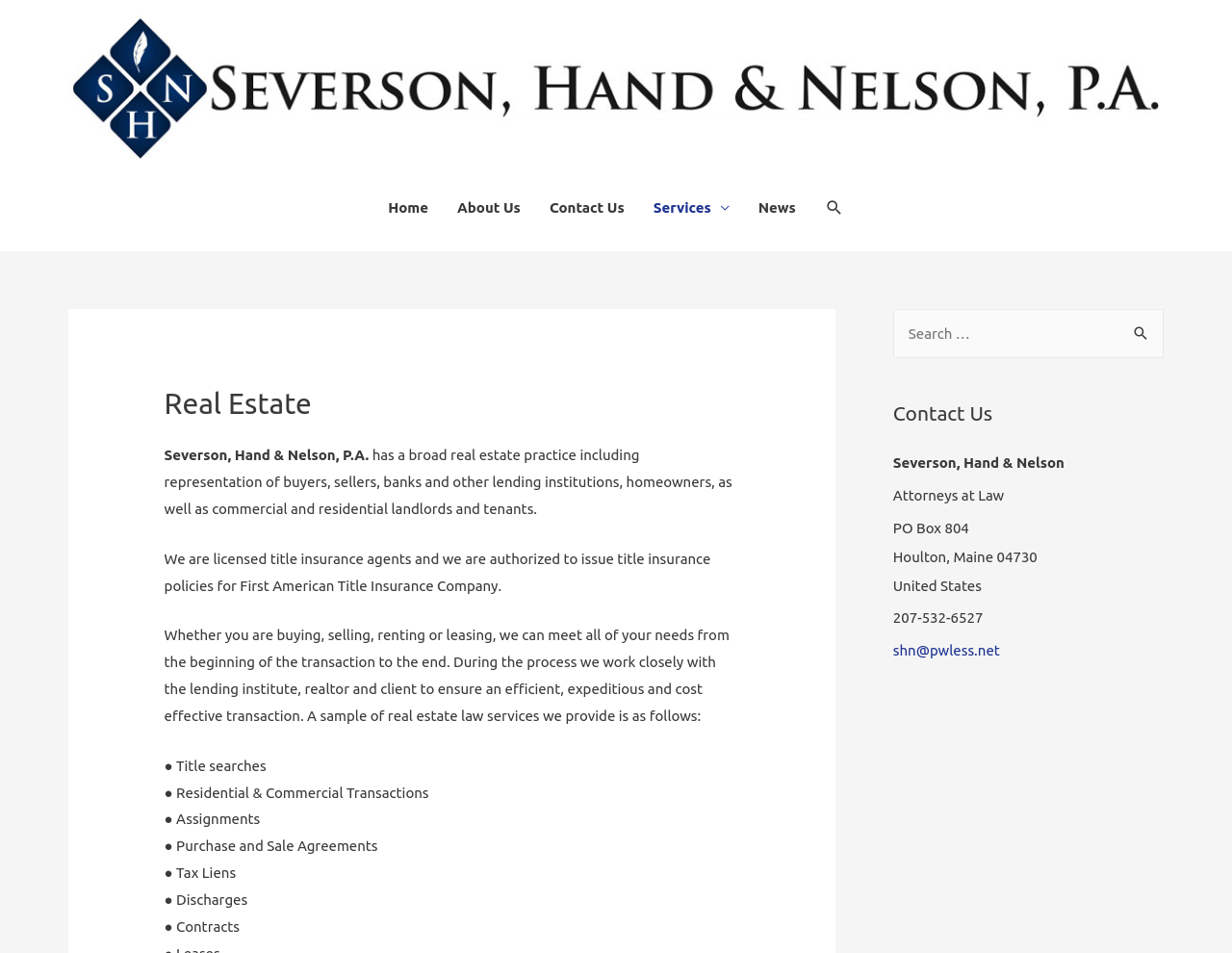Predict the bounding box coordinates of the area that should be clicked to accomplish the following instruction: "Click Contact Us link". The bounding box coordinates should consist of four float numbers between 0 and 1, i.e., [left, top, right, bottom].

[0.434, 0.187, 0.519, 0.248]